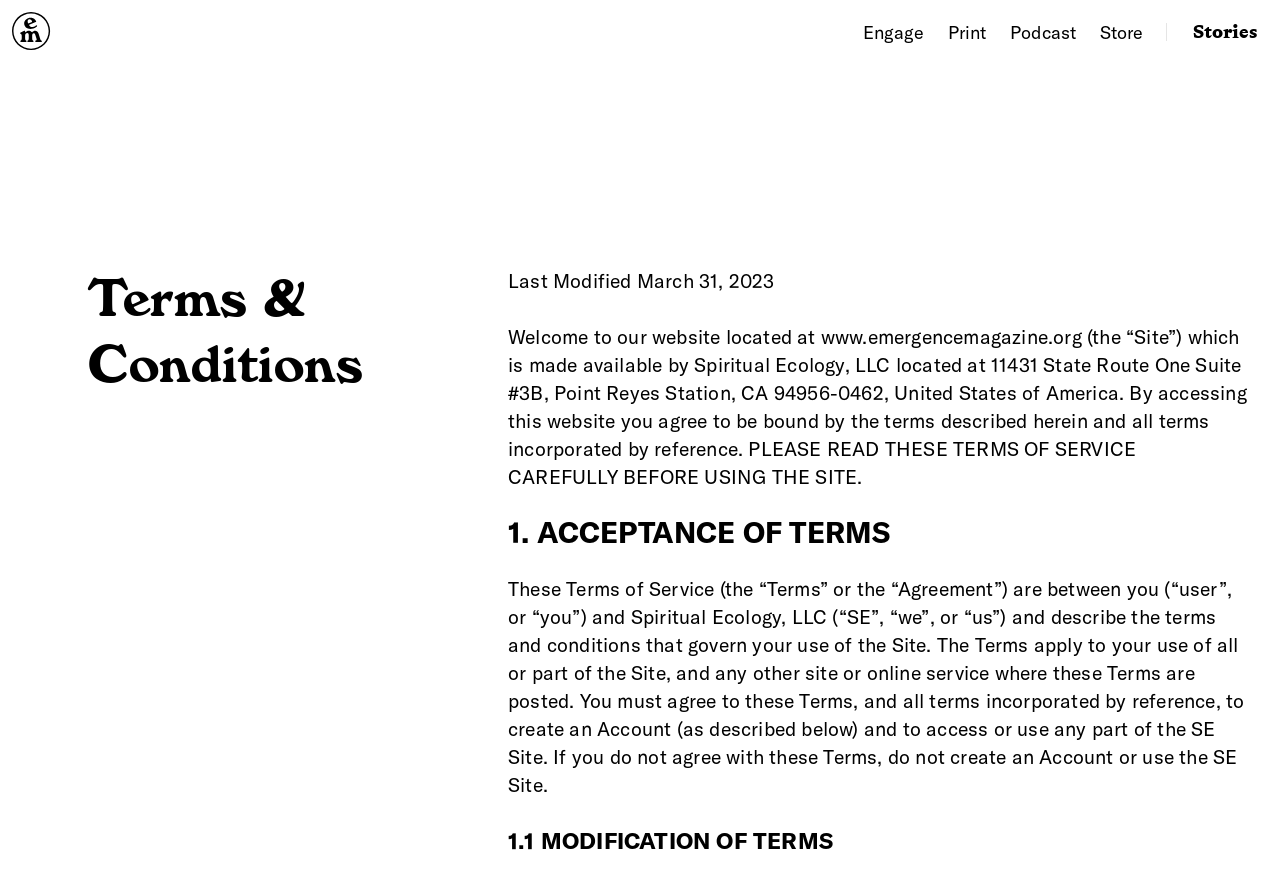Bounding box coordinates are given in the format (top-left x, top-left y, bottom-right x, bottom-right y). All values should be floating point numbers between 0 and 1. Provide the bounding box coordinate for the UI element described as: Engage

[0.674, 0.021, 0.722, 0.05]